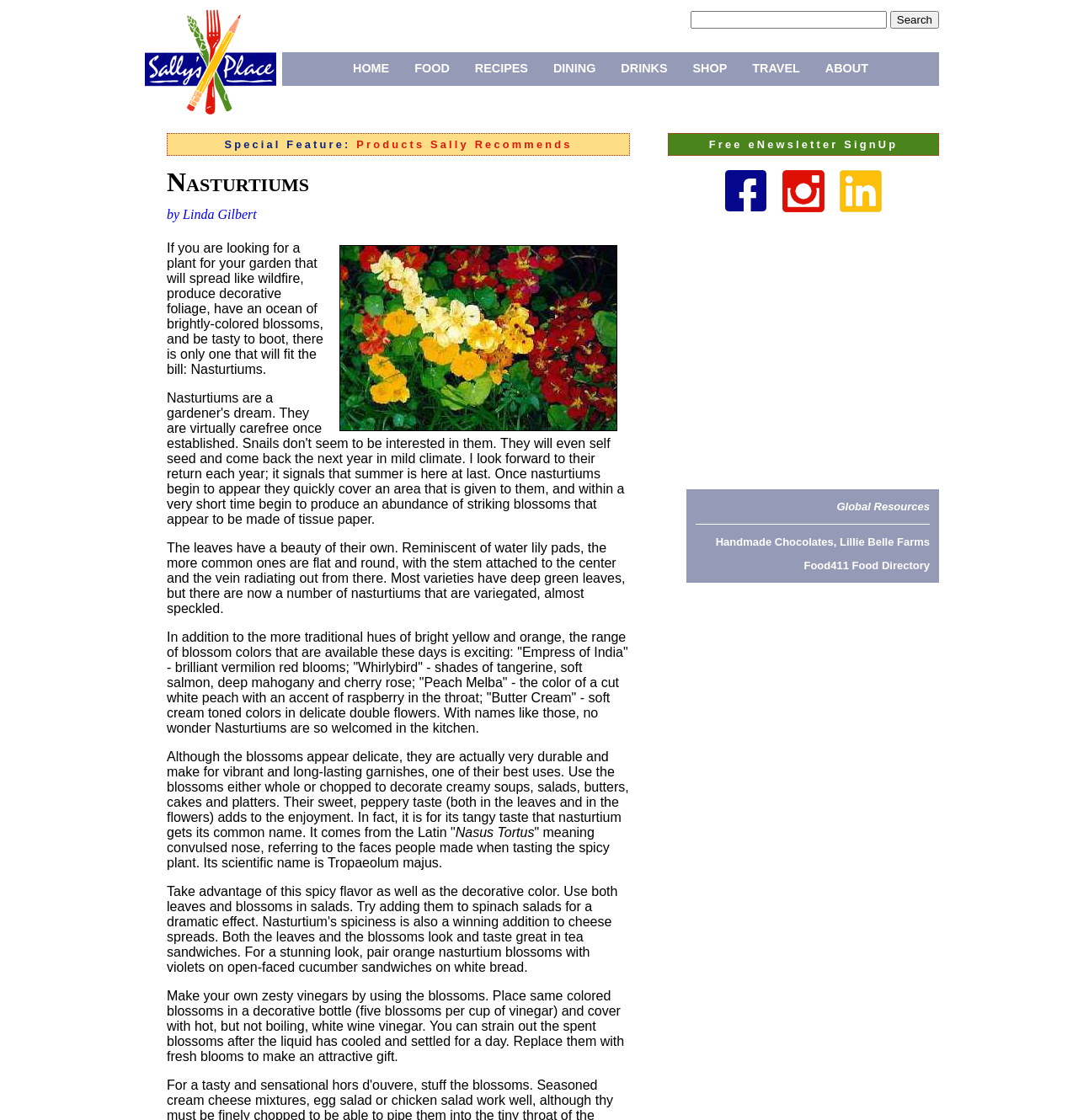What is the name of the website?
Based on the image, answer the question with a single word or brief phrase.

Sally's Place